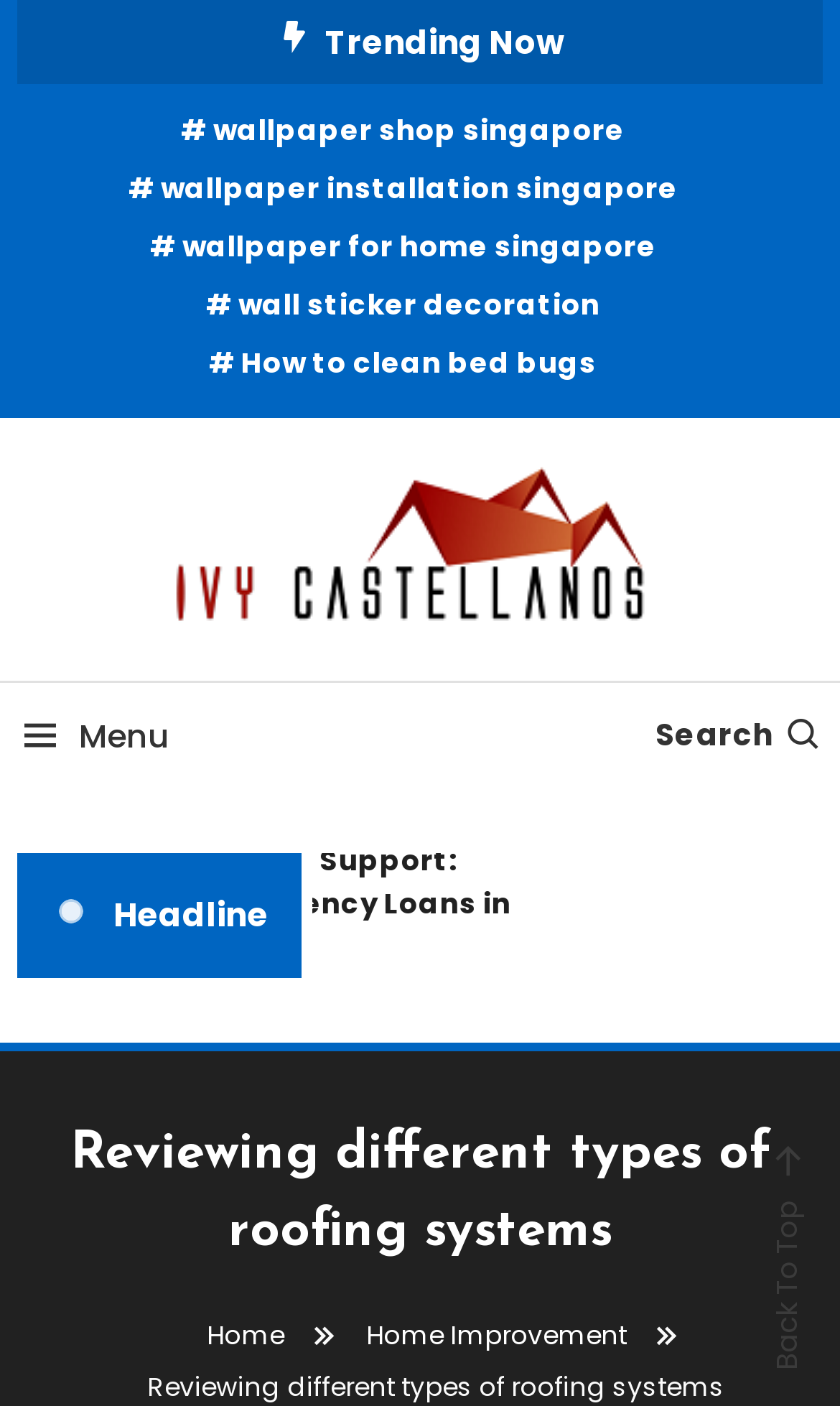Identify the bounding box coordinates of the clickable region required to complete the instruction: "Go back to top". The coordinates should be given as four float numbers within the range of 0 and 1, i.e., [left, top, right, bottom].

[0.913, 0.853, 0.962, 0.974]